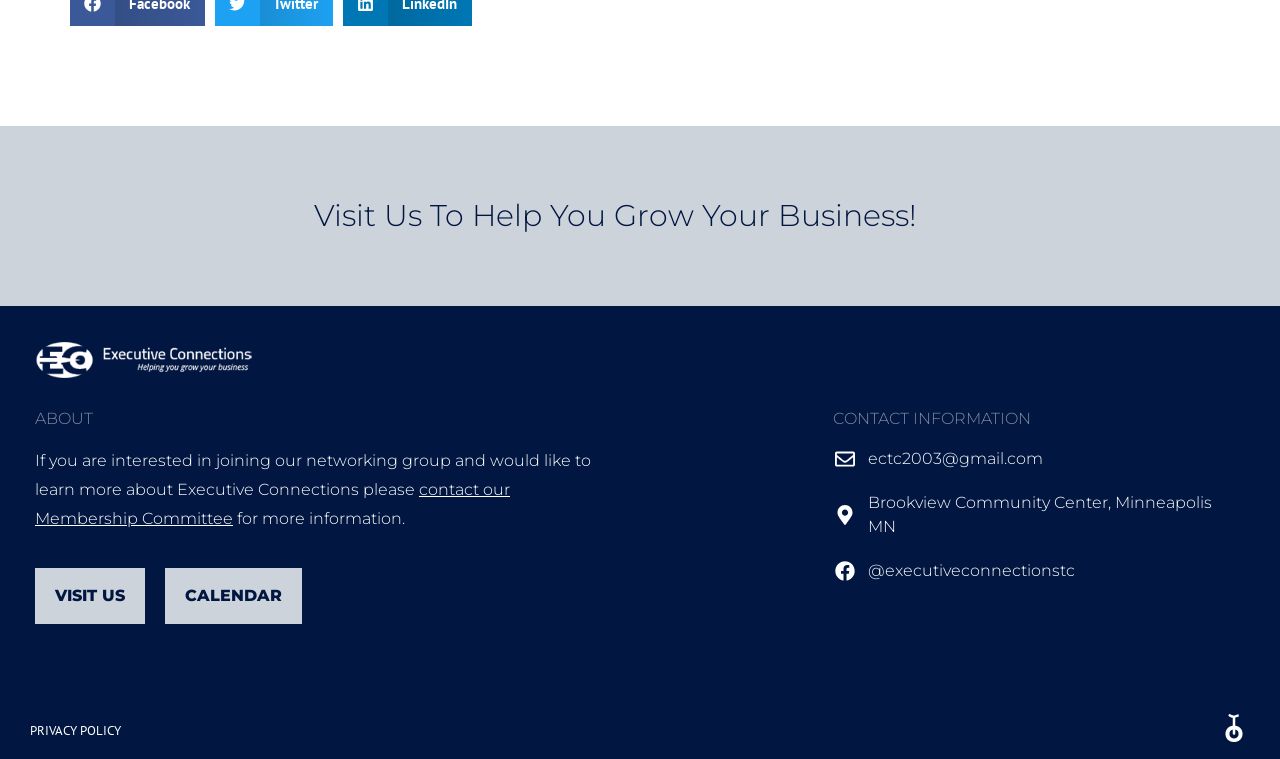Please identify the bounding box coordinates for the region that you need to click to follow this instruction: "Get the email address".

[0.65, 0.589, 0.961, 0.621]